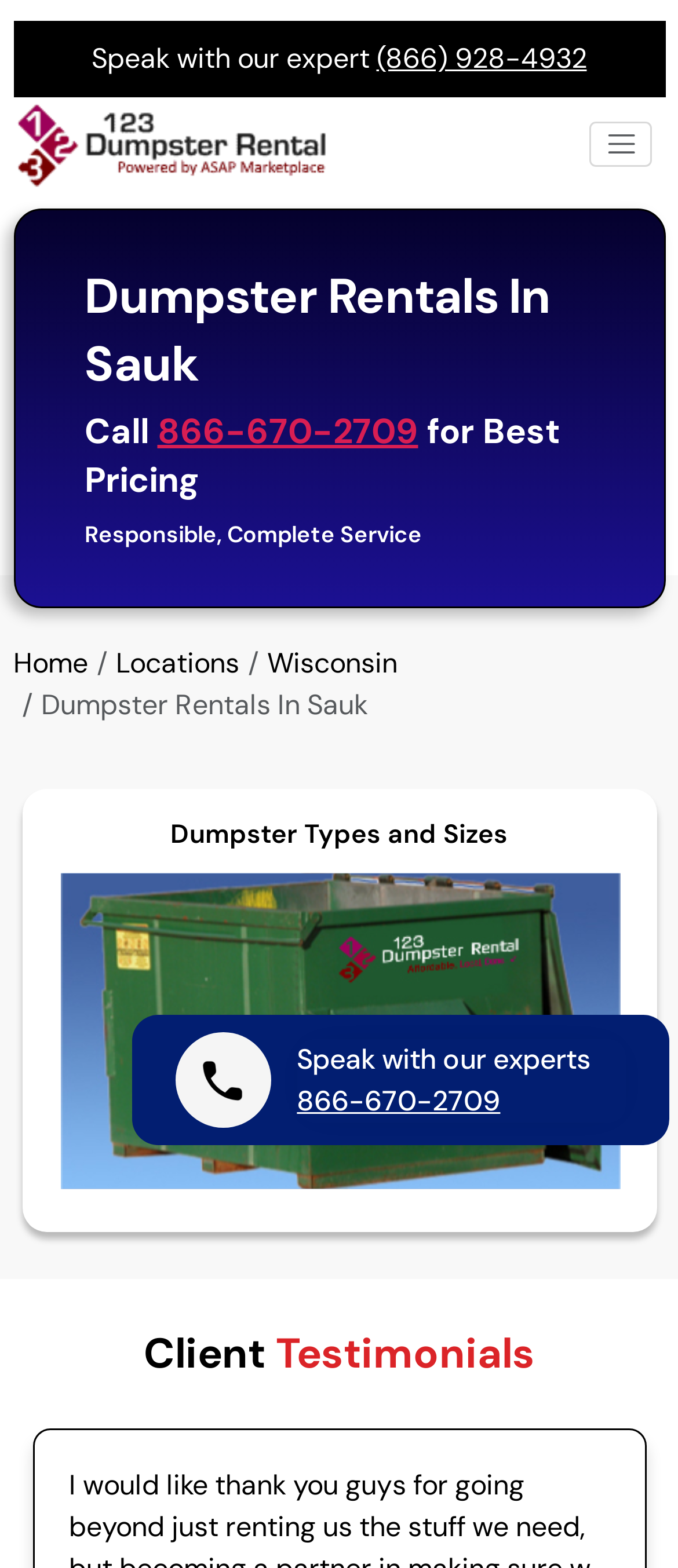What is the logo of the company?
Based on the visual content, answer with a single word or a brief phrase.

An image